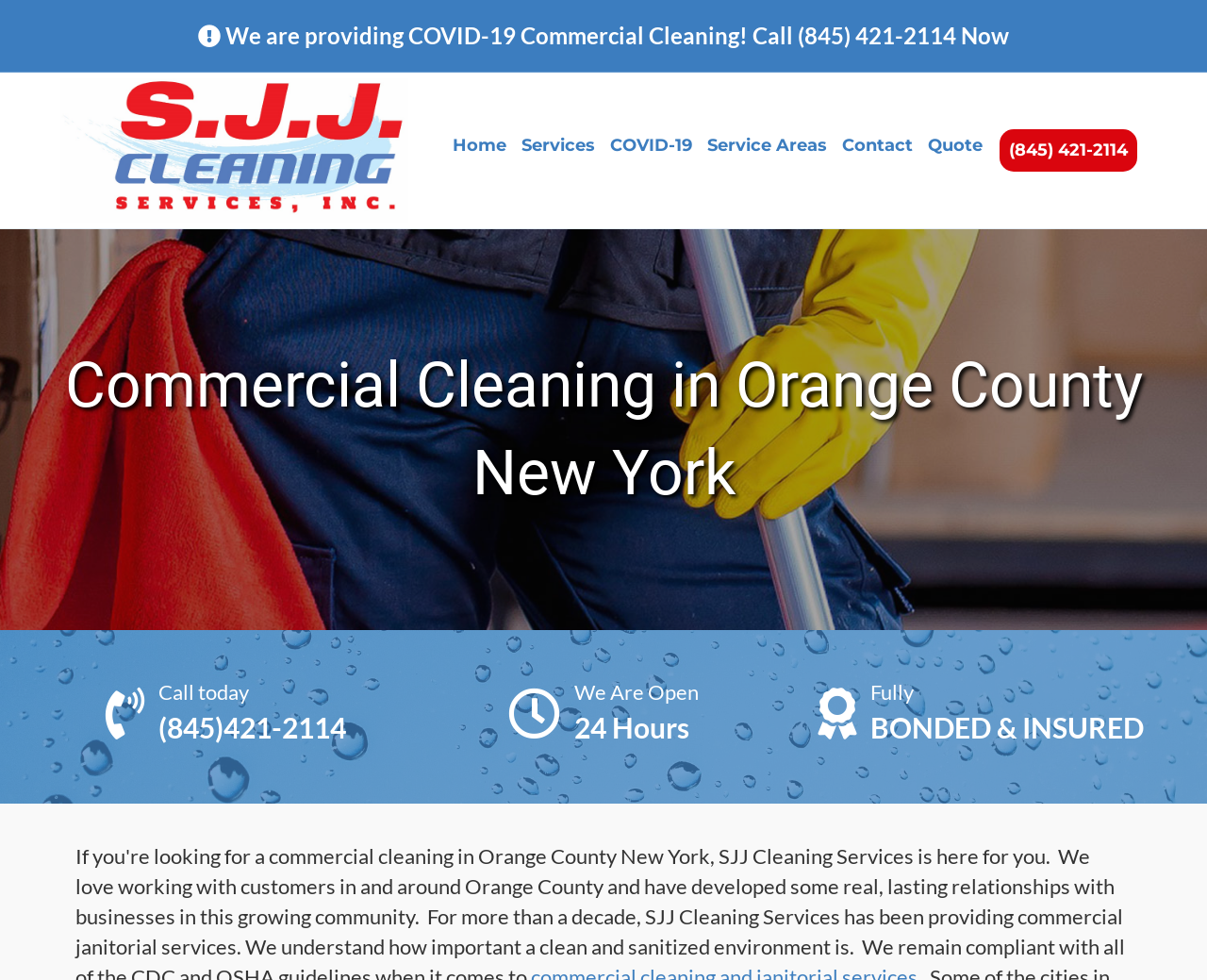Find the bounding box coordinates of the clickable element required to execute the following instruction: "Go to Home". Provide the coordinates as four float numbers between 0 and 1, i.e., [left, top, right, bottom].

[0.369, 0.122, 0.426, 0.175]